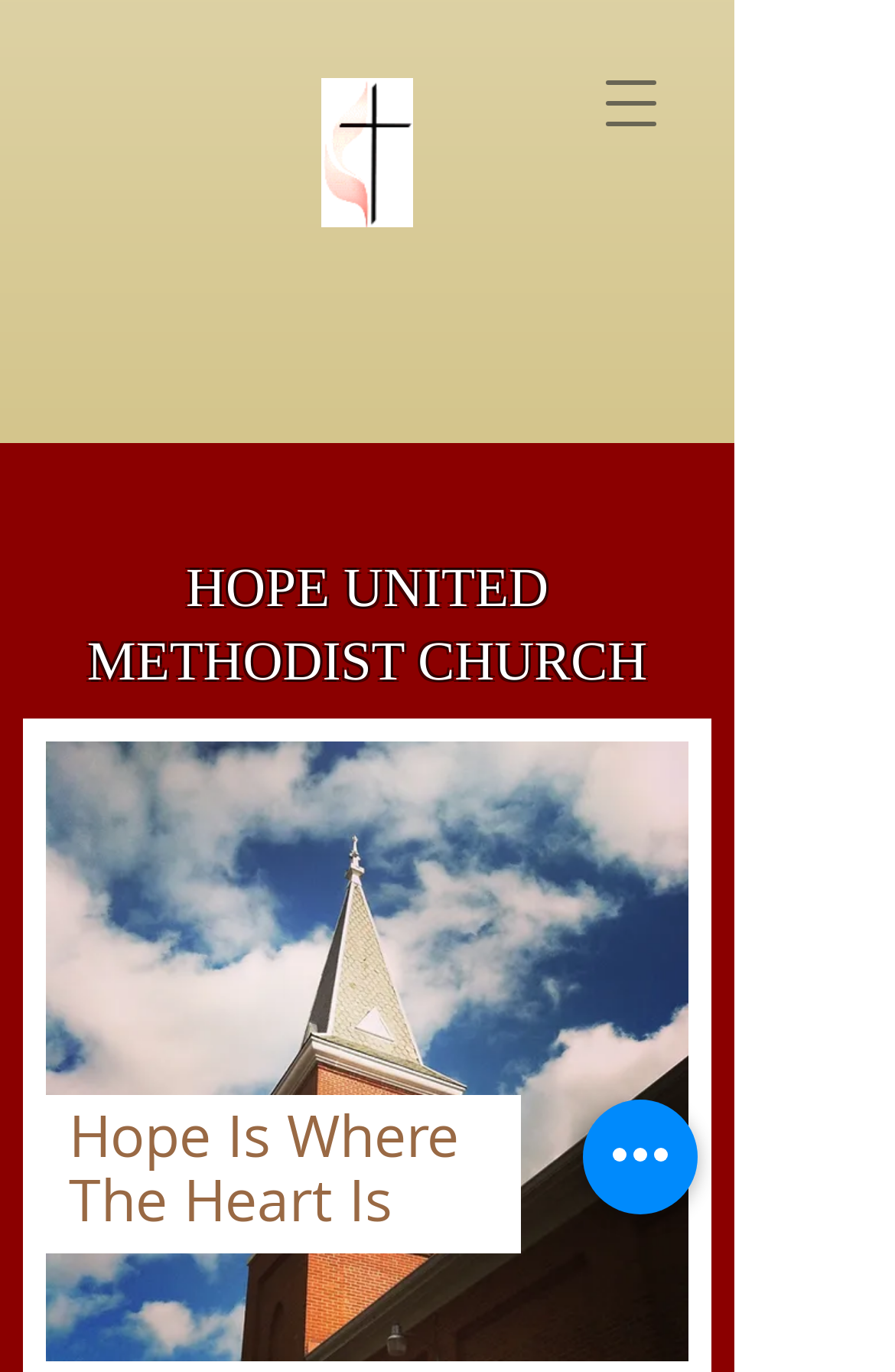Use a single word or phrase to answer the question: What is the slogan of the church?

Hope Is Where The Heart Is